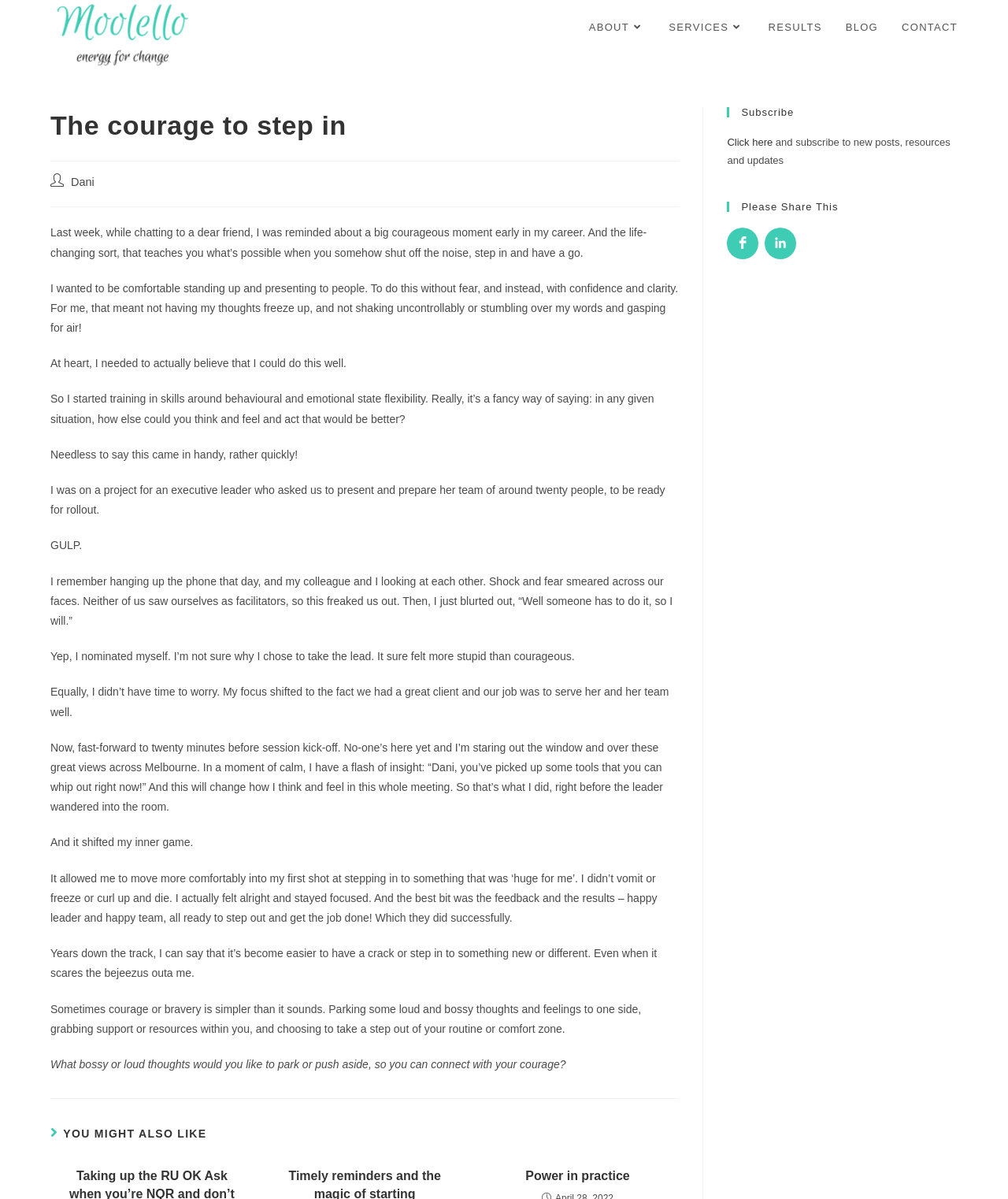Answer the question below using just one word or a short phrase: 
What is the purpose of the 'Subscribe' section?

To subscribe to new posts and updates